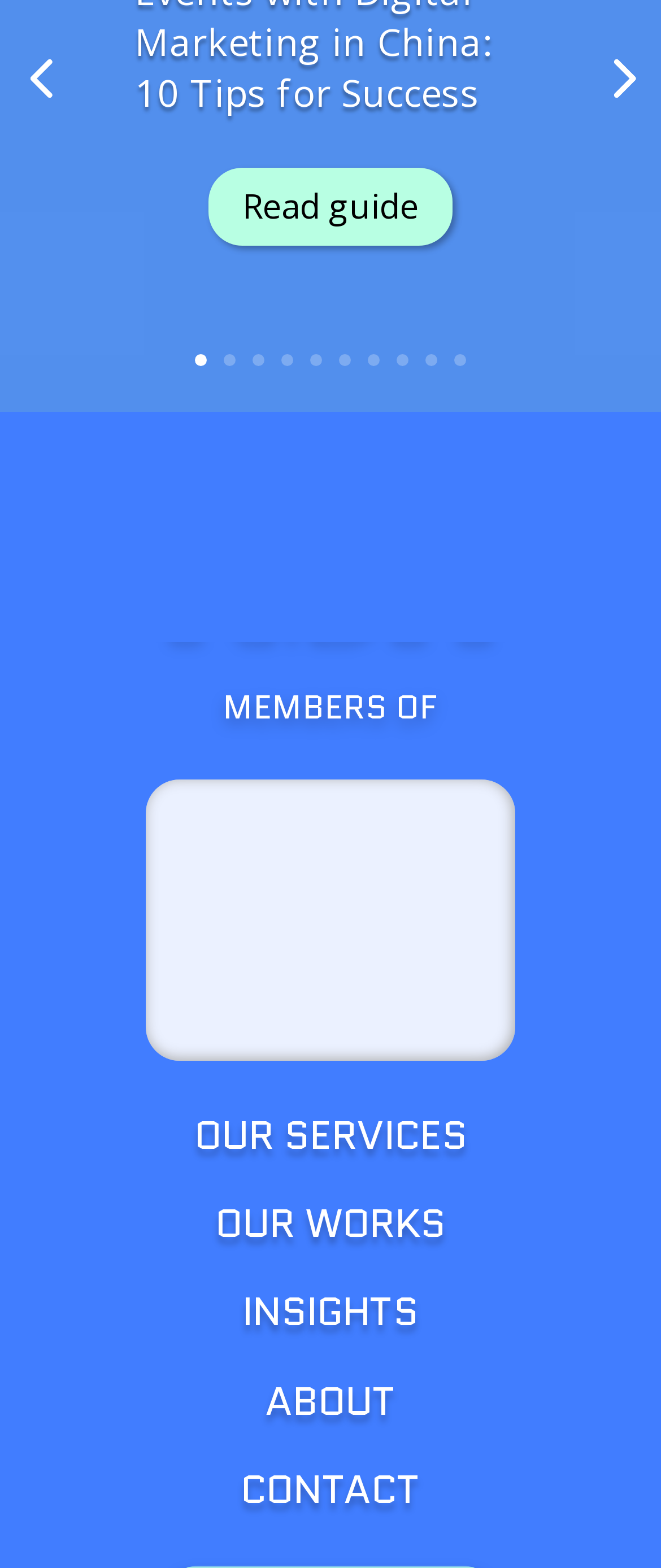Kindly respond to the following question with a single word or a brief phrase: 
What is the last link in the bottom row?

CONTACT